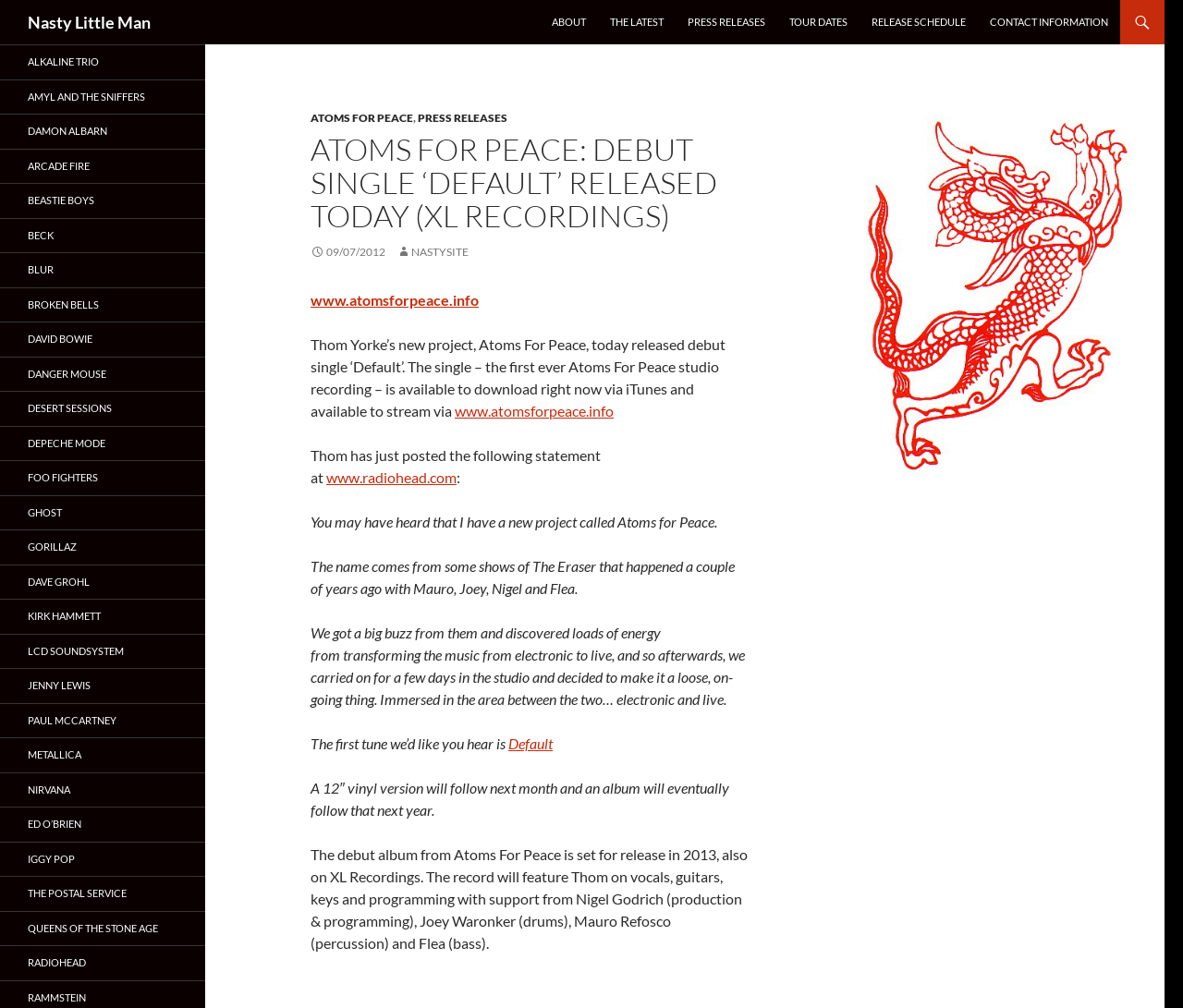Locate the bounding box coordinates of the area you need to click to fulfill this instruction: 'Check the tour dates'. The coordinates must be in the form of four float numbers ranging from 0 to 1: [left, top, right, bottom].

[0.658, 0.0, 0.726, 0.044]